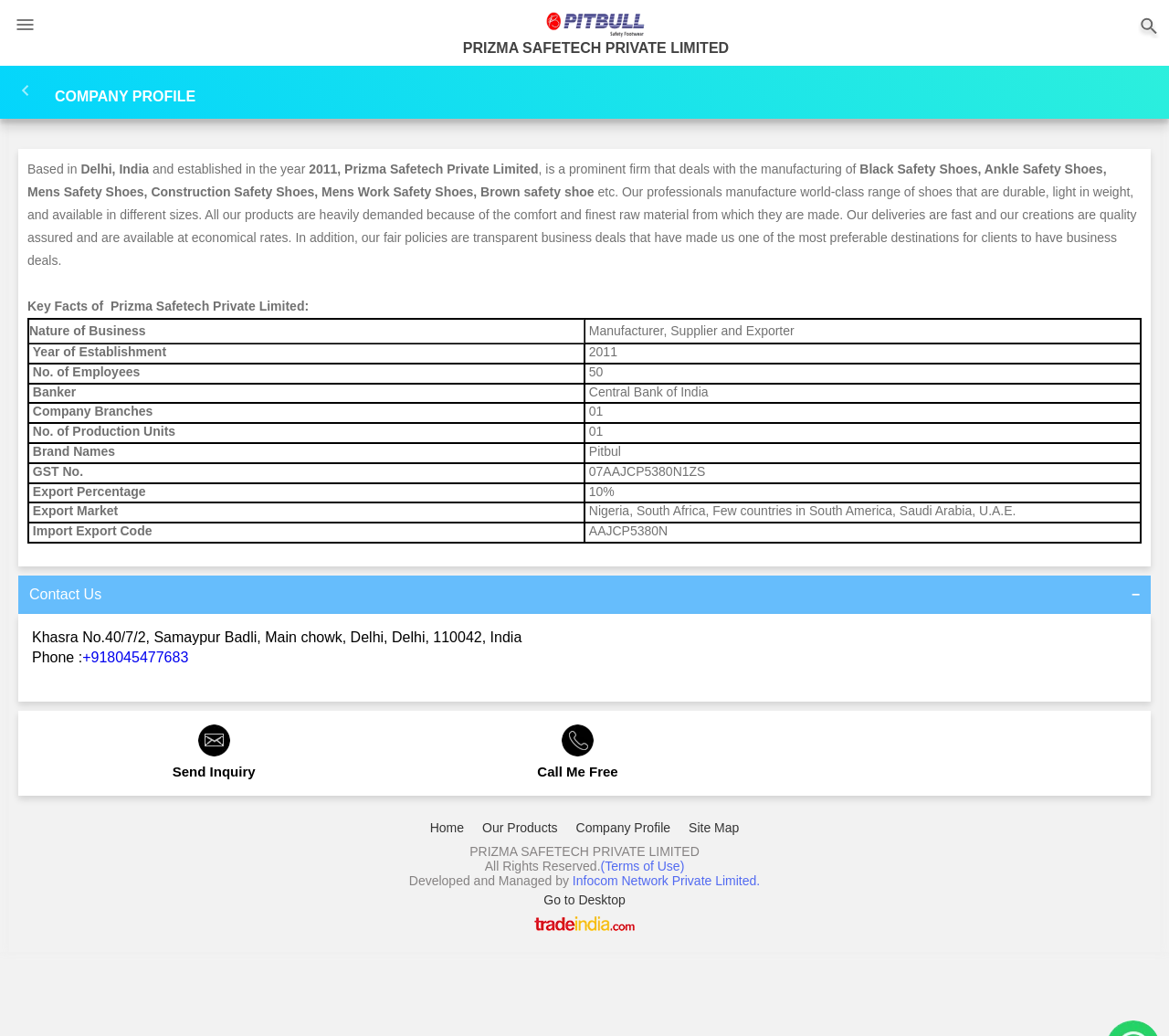Generate a thorough description of the webpage.

The webpage is about PRIZMA SAFETECH PRIVATE LIMITED, a manufacturer, supplier, and exporter of safety shoes. At the top of the page, there are two home icons, one on the left and one on the right, with a company name link in between. Below this, there is a heading "COMPANY PROFILE" followed by a brief introduction to the company, which is based in Delhi, India, and was established in 2011.

The company profile section describes the products they manufacture, including Black Safety Shoes, Ankle Safety Shoes, and Mens Work Safety Shoes, and highlights their quality, comfort, and durability. This section also mentions the company's fast delivery, quality assurance, and economical rates.

Below this, there is a table with key facts about the company, including its nature of business, year of establishment, number of employees, banker, company branches, number of production units, brand names, GST number, export percentage, and export market.

The "Contact Us" section is located at the bottom of the page, with the company's address, phone number, and links to send an inquiry or call for free. There are also links to the company's home page, products, company profile, and site map at the bottom of the page.

Finally, there is a footer section with the company's name, a copyright notice, and links to terms of use and the website developer's information.